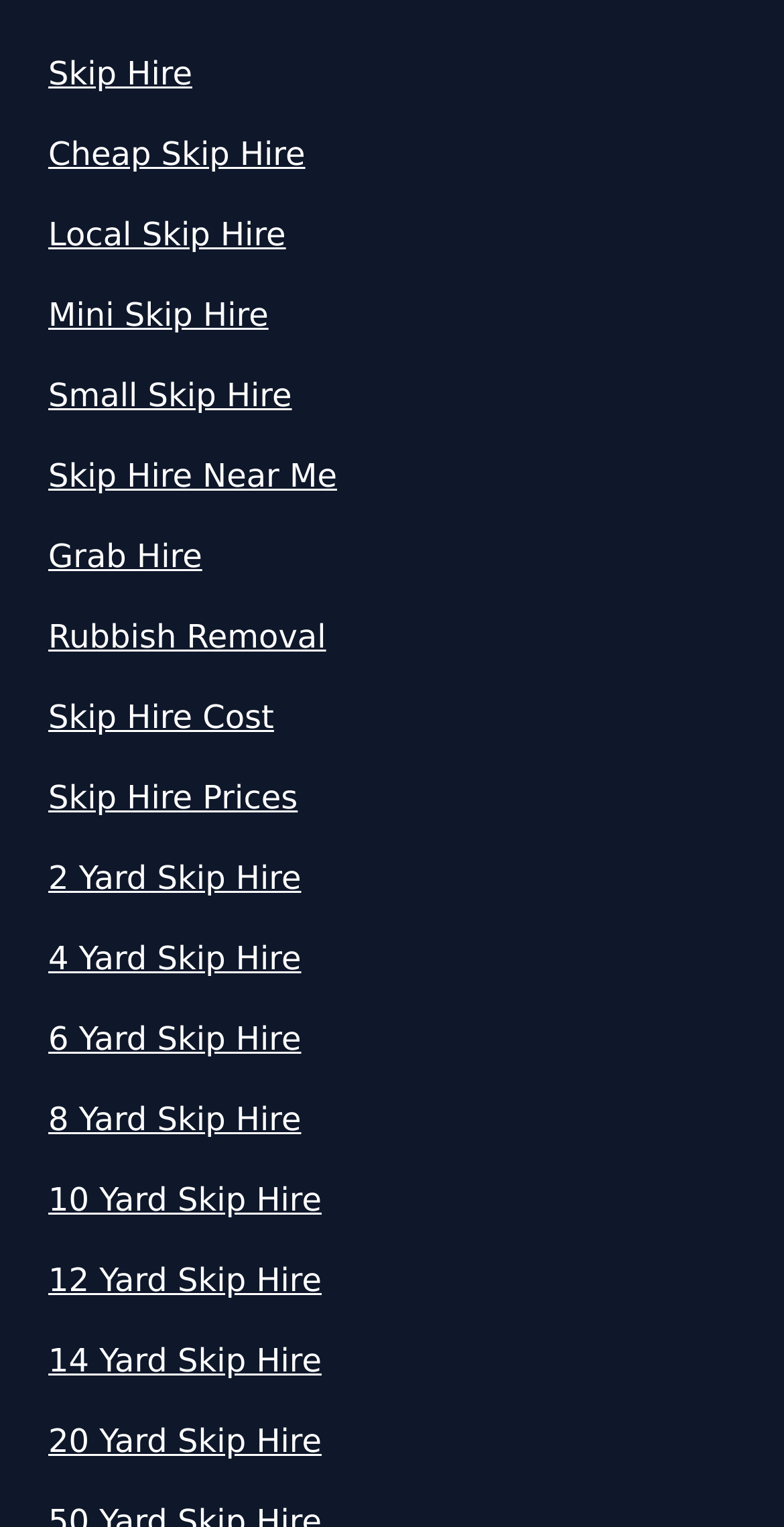How many links are there on the page?
Refer to the image and provide a one-word or short phrase answer.

19